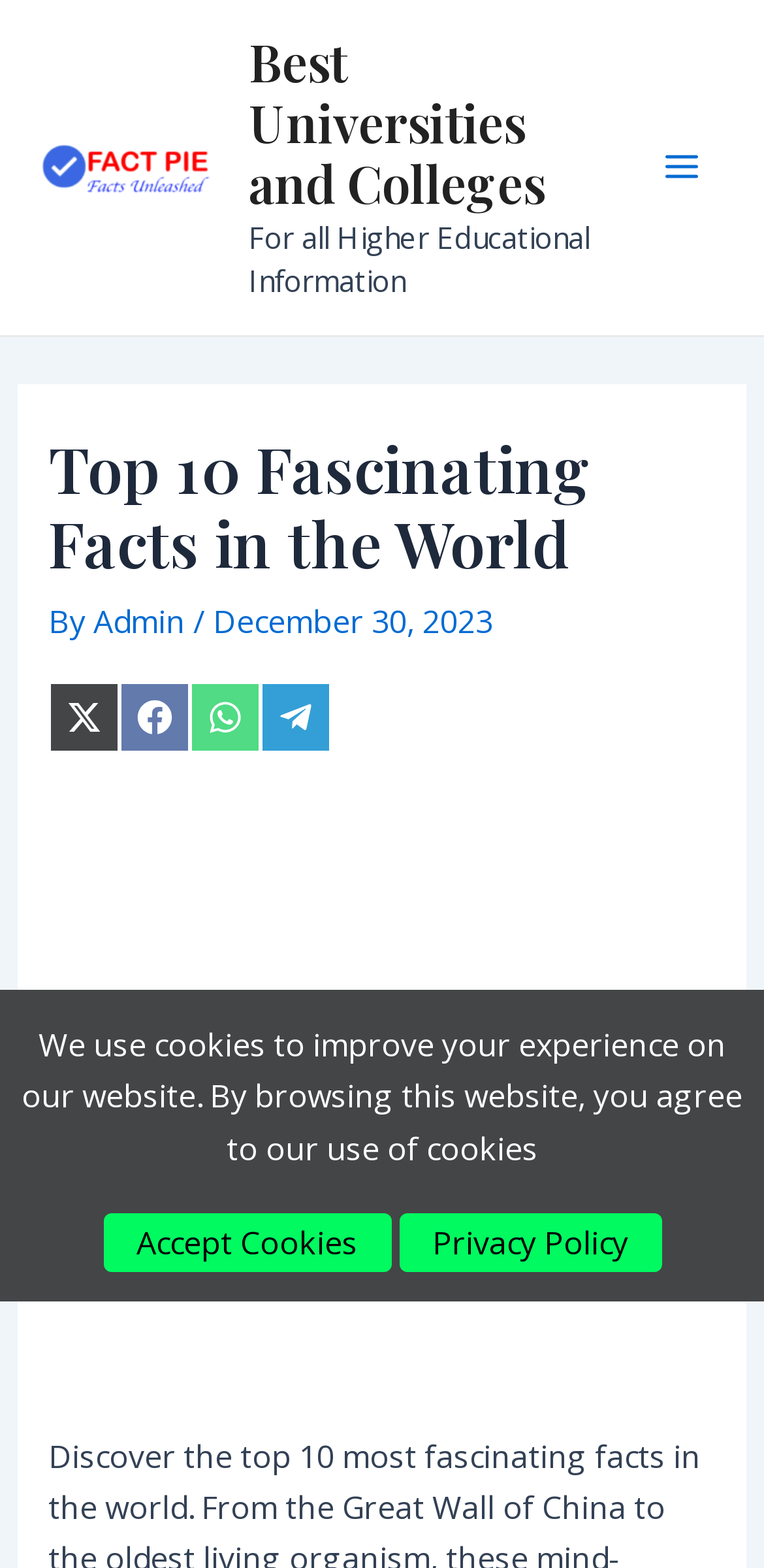Determine the bounding box coordinates for the element that should be clicked to follow this instruction: "Share on Twitter". The coordinates should be given as four float numbers between 0 and 1, in the format [left, top, right, bottom].

[0.063, 0.434, 0.155, 0.479]